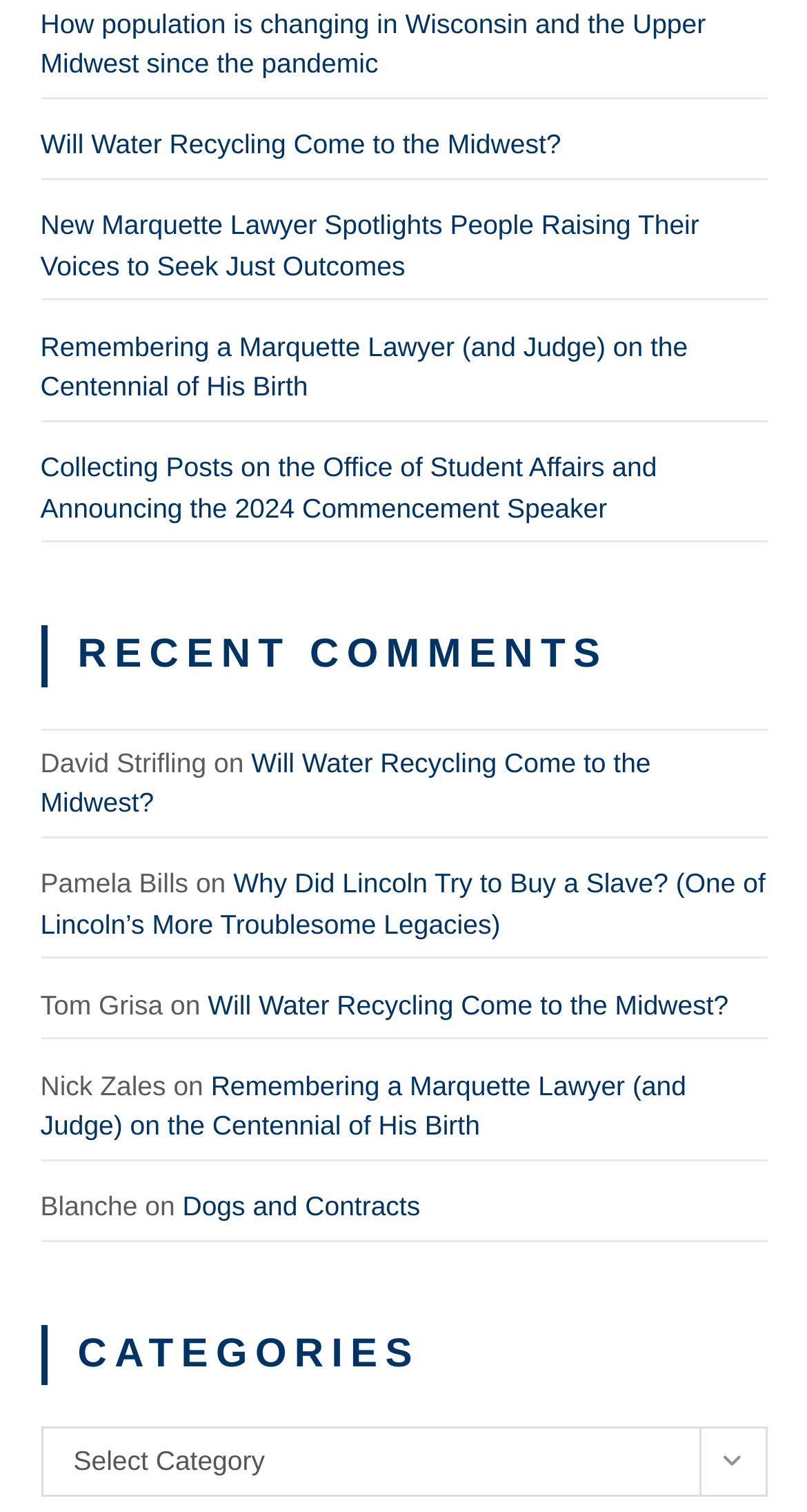Give a one-word or short phrase answer to the question: 
What is the title of the first article?

How population is changing in Wisconsin and the Upper Midwest since the pandemic